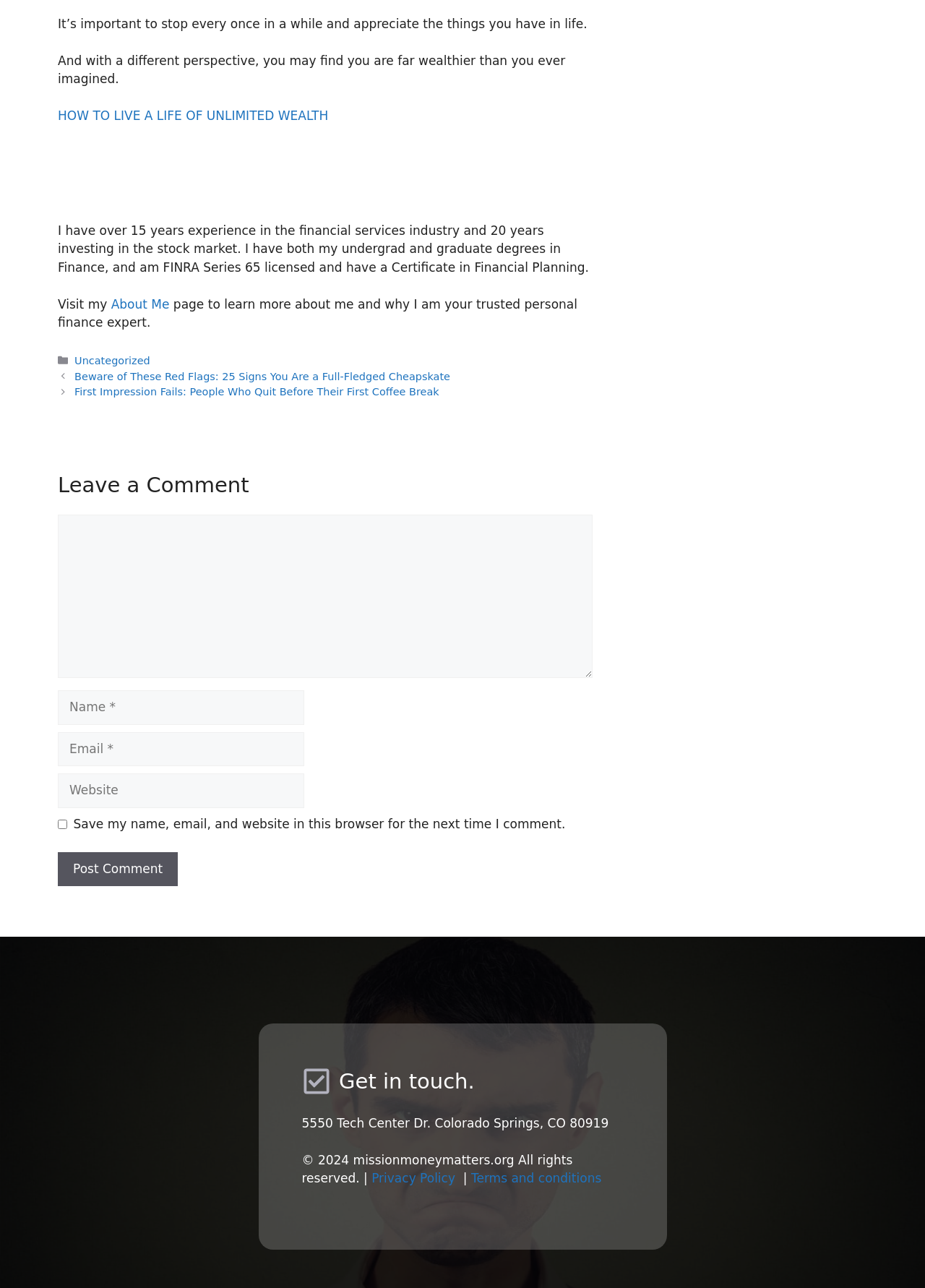Find and specify the bounding box coordinates that correspond to the clickable region for the instruction: "Read 'Privacy Policy'".

[0.402, 0.909, 0.492, 0.92]